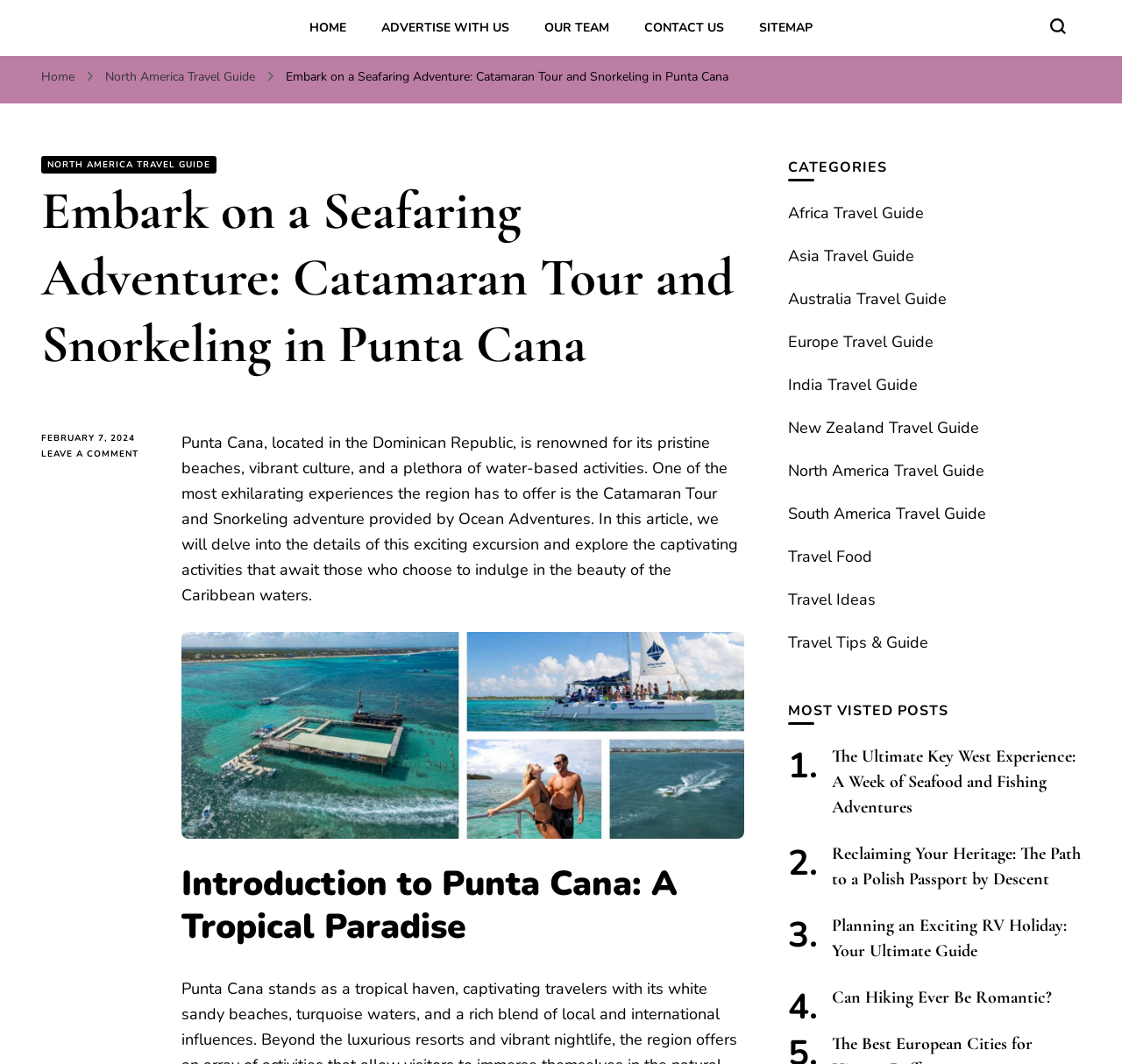Could you determine the bounding box coordinates of the clickable element to complete the instruction: "View the 'MOST VISTED POSTS'"? Provide the coordinates as four float numbers between 0 and 1, i.e., [left, top, right, bottom].

[0.702, 0.657, 0.963, 0.679]